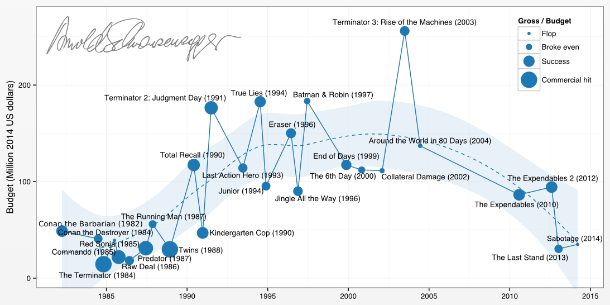What does the semi-transparent blue area suggest?
Look at the image and provide a detailed response to the question.

The semi-transparent blue area flowing through the chart suggests trends over time in relation to Arnold Schwarzenegger's career as an action hero, highlighting the peaks of success, as mentioned in the caption.